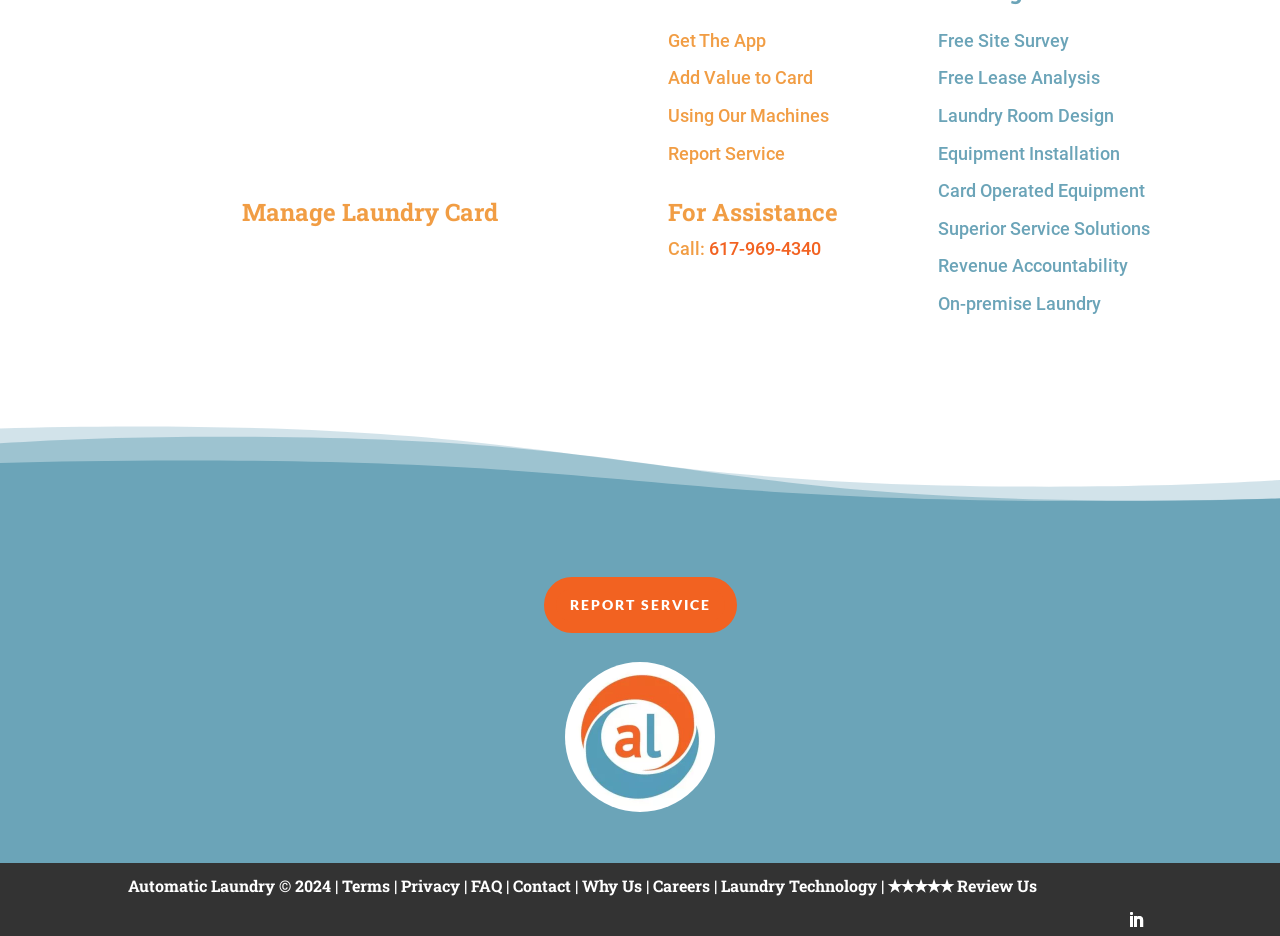Please locate the UI element described by "Add Value to Card" and provide its bounding box coordinates.

[0.522, 0.072, 0.635, 0.104]